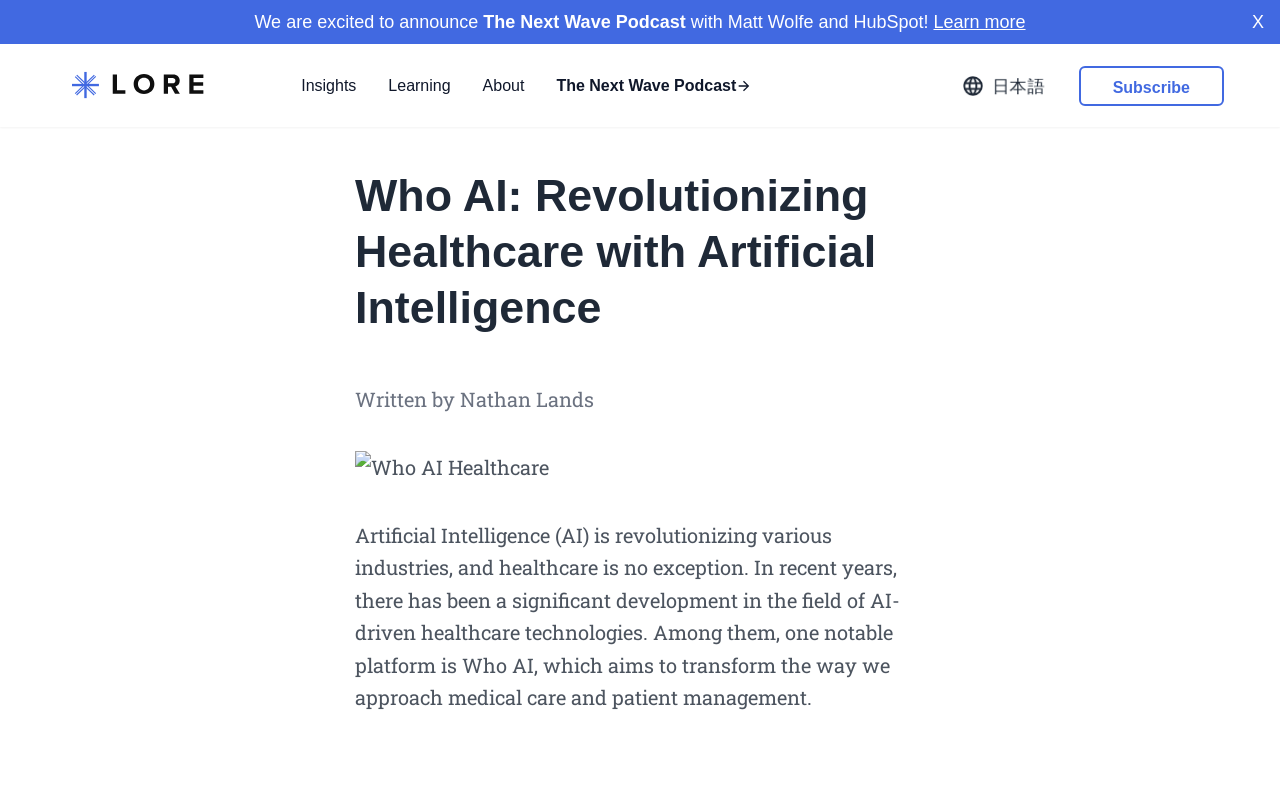Determine the bounding box coordinates of the clickable region to carry out the instruction: "Read about Who AI".

[0.277, 0.208, 0.723, 0.417]